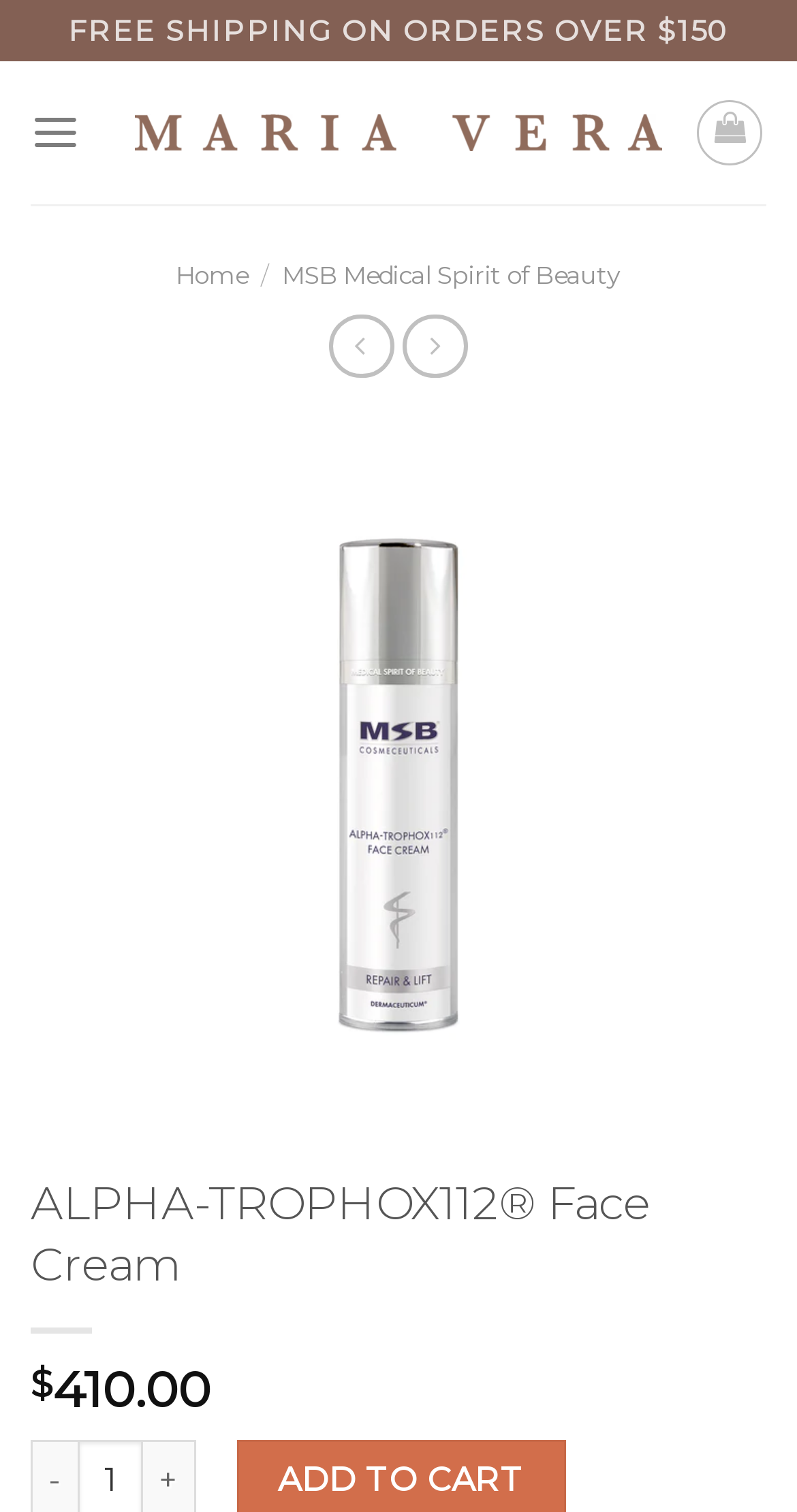Give a detailed account of the webpage, highlighting key information.

This webpage is about the ALPHA-TROPHOX112 Face Cream product from Maria Vera Skin Care. At the top, there is a navigation section with links to "FREE SHIPPING ON ORDERS OVER $150", "Maria Vera Skin Care", and "Menu". The "Maria Vera Skin Care" link is accompanied by an image of the brand's logo. 

Below the navigation section, there are links to "Home" and "MSB Medical Spirit of Beauty", separated by a slash. There are also two icons, represented by "\uf104" and "\uf105", which are likely social media links.

The main content of the page is a product showcase, featuring a large image of the face cream product. Above the image, there is a heading that reads "ALPHA-TROPHOX112 Face Cream". Below the image, there are two disabled buttons, "Previous" and "Next", which are likely part of a product gallery.

To the right of the image, there is a section displaying the product's price, "$410.00", preceded by a dollar sign. Below the price, there is a text input field labeled "ALPHA-TROPHOX112 Face Cream quantity". 

At the very top right corner of the page, there is a link with a shopping cart icon, represented by "\ue90a".